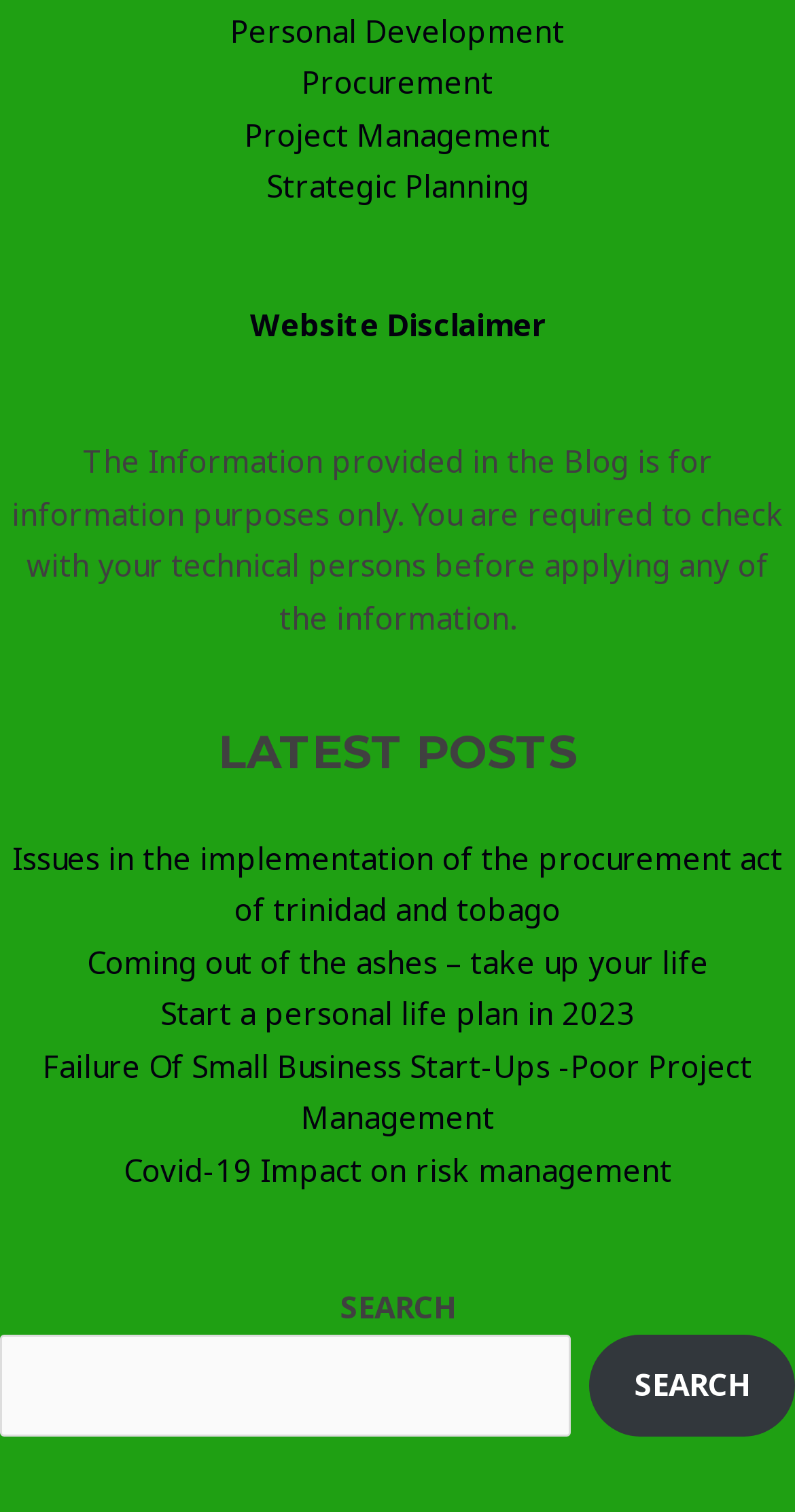How many links are listed under the 'LATEST POSTS' section?
Based on the image, respond with a single word or phrase.

5